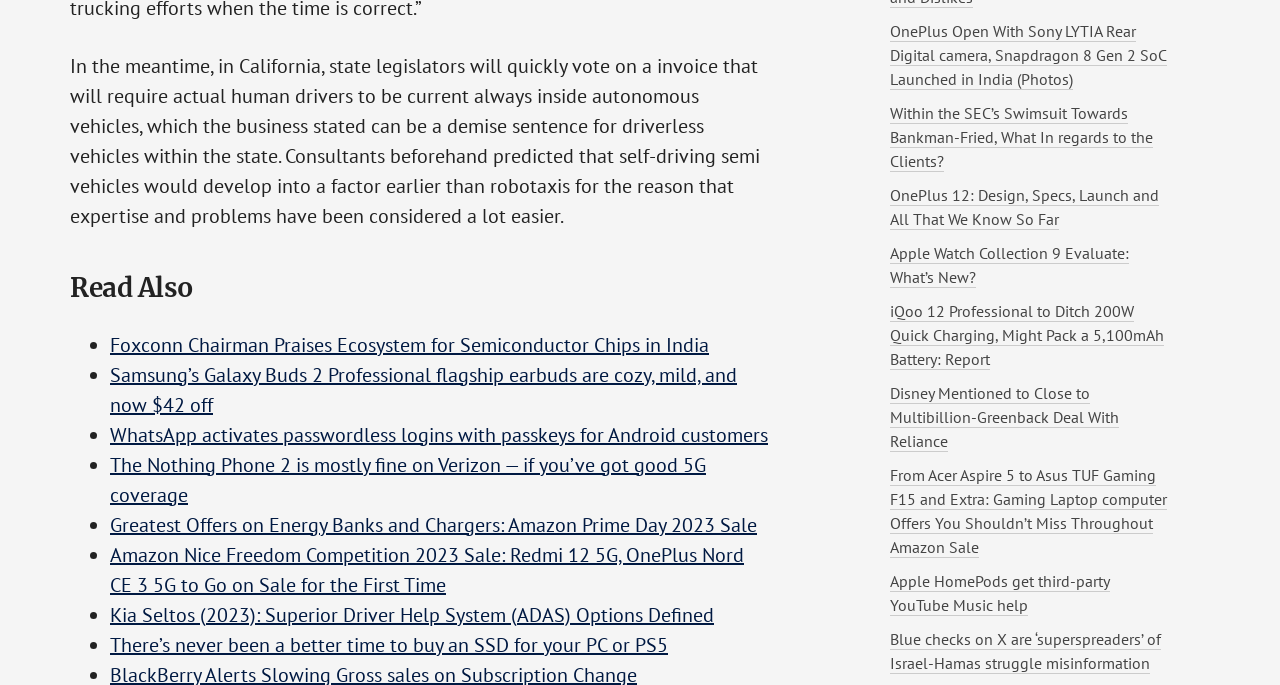Provide a one-word or brief phrase answer to the question:
What is the position of the link 'WhatsApp activates passwordless logins with passkeys for Android customers' in the 'Read Also' section?

Third